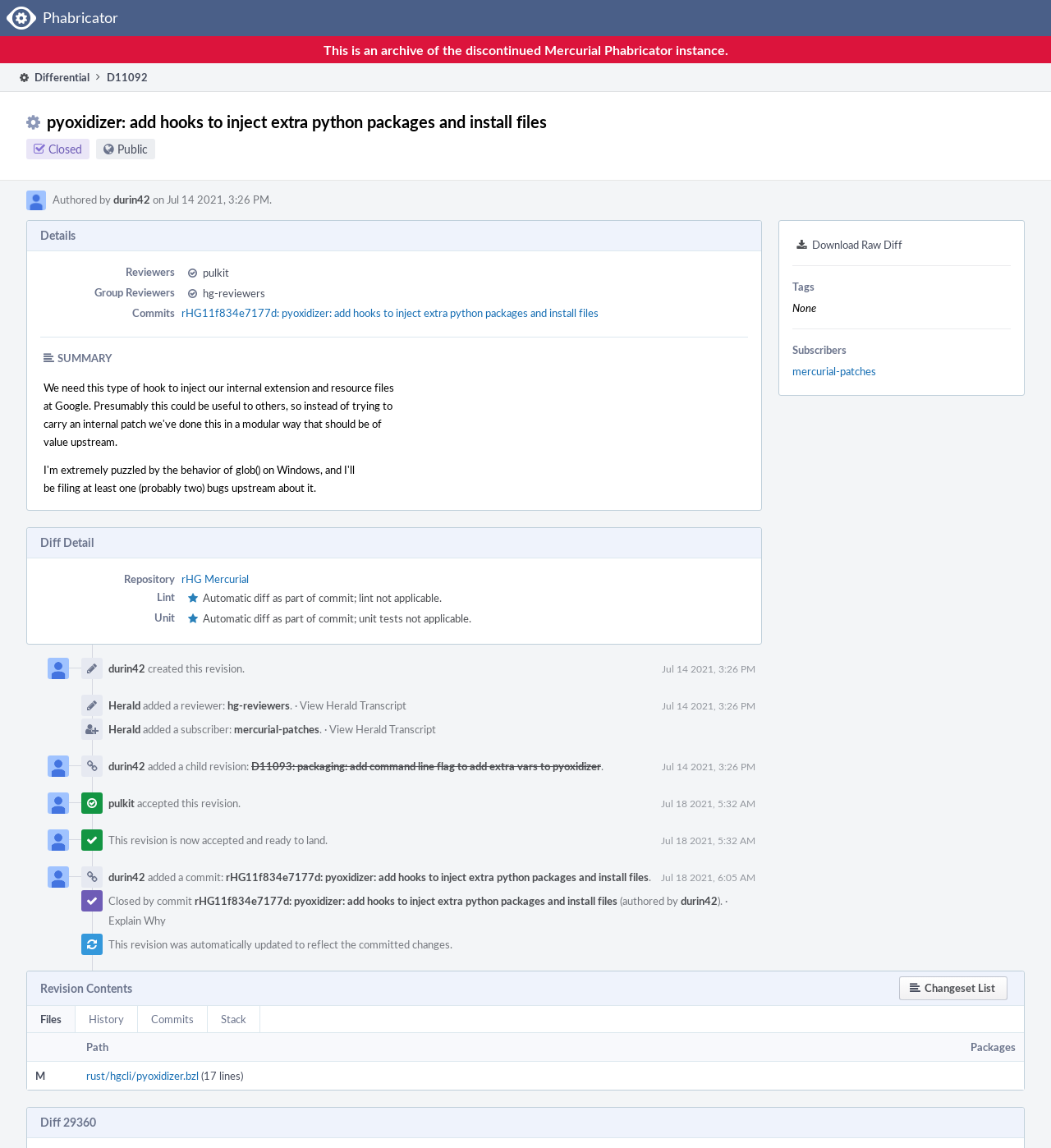Provide a comprehensive description of the webpage.

This webpage appears to be a code review page for a specific patch, "pyoxidizer: add hooks to inject extra python packages and install files", in a Phabricator instance. 

At the top, there is a link to "Home Phabricator" and a heading that indicates this is an archive of a discontinued Mercurial Phabricator instance. Below this, there is a link to "Differential" and a heading that displays the title of the patch. 

To the right of the patch title, there is a link to "Public" and a link to the author, "durin42", with their name and a timestamp of "Jul 14 2021, 3:26 PM". 

Below this, there is a section titled "Details" that contains several description lists. The first list has a term "Reviewers" with a detail table containing a single reviewer, "pulkit". The second list has a term "Group Reviewers" with a detail table containing a single group, "hg-reviewers". The third list has a term "Commits" with a detail link to a specific commit, "rHG11f834e7177d: pyoxidizer: add hooks to inject extra python packages and install files". 

Following this, there is a summary of the patch, which explains that it adds hooks to inject internal extension and resource files at Google, and that it could be useful to others. 

Below the summary, there is a section titled "Diff Detail" that contains several description lists. The first list has a term "Repository" with a detail link to "rHG Mercurial". The second list has a term "Lint" with a detail table indicating that the lint is not applicable. The third list has a term "Unit" with a detail table indicating that the unit tests are not applicable. 

At the bottom of the page, there are several links and timestamps related to Herald, a notification system, indicating that the author added reviewers and subscribers to the patch.